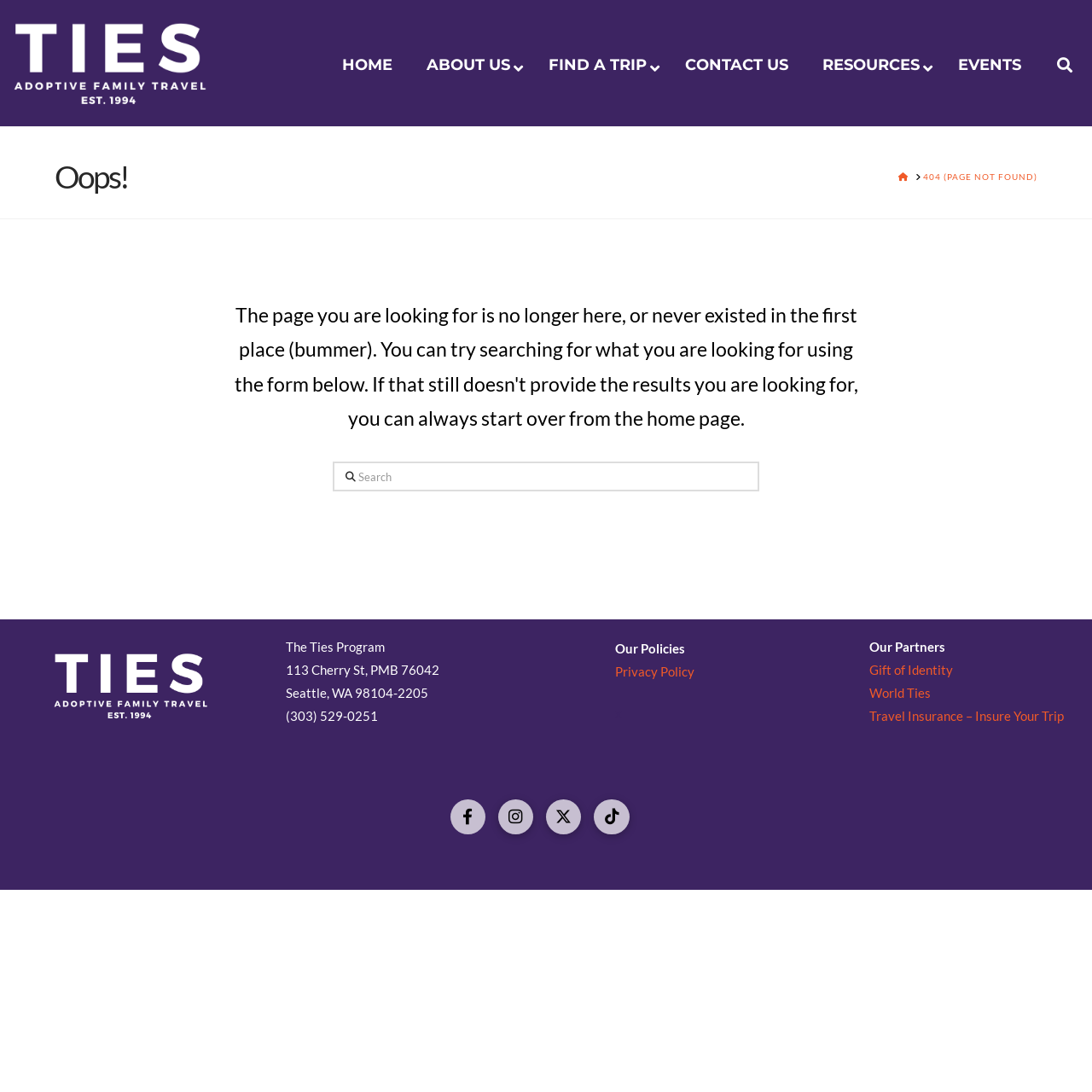What is the address of the organization?
Respond with a short answer, either a single word or a phrase, based on the image.

113 Cherry St, PMB 76042, Seattle, WA 98104-2205